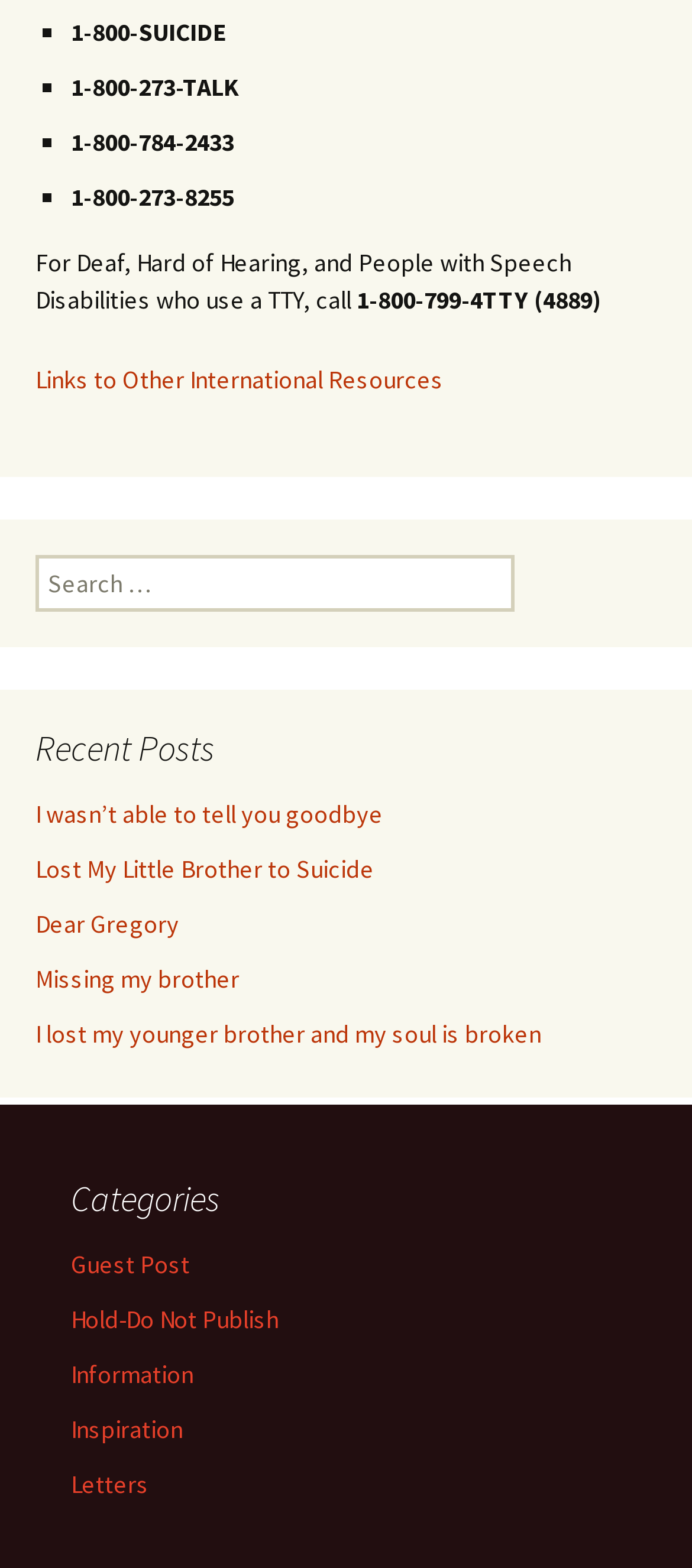How many recent posts are listed?
Using the details shown in the screenshot, provide a comprehensive answer to the question.

I counted the number of links listed under the 'Recent Posts' section, which are 'I wasn’t able to tell you goodbye', 'Lost My Little Brother to Suicide', 'Dear Gregory', 'Missing my brother', and 'I lost my younger brother and my soul is broken'.